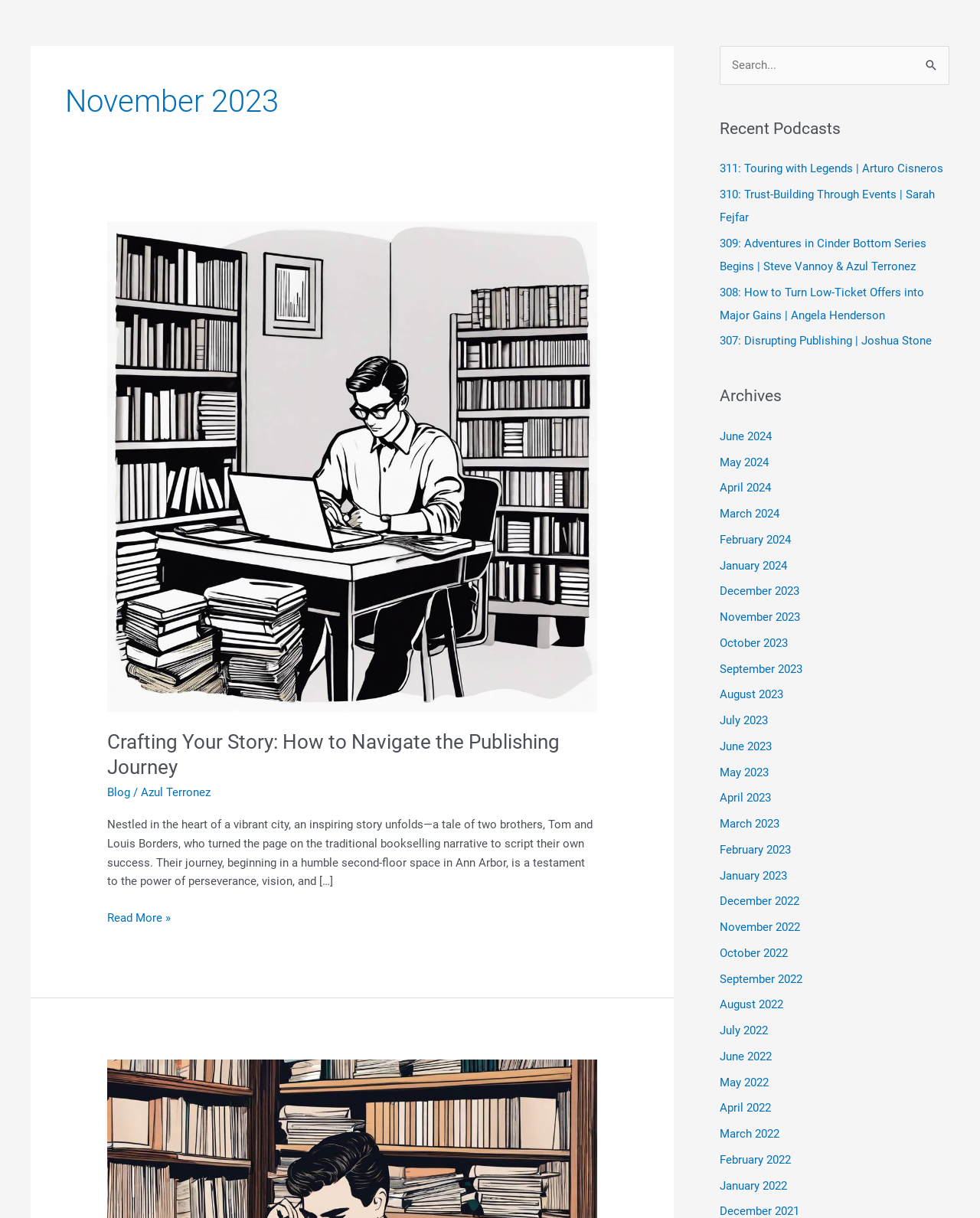Can you find the bounding box coordinates for the element that needs to be clicked to execute this instruction: "Rate this page as useful"? The coordinates should be given as four float numbers between 0 and 1, i.e., [left, top, right, bottom].

None